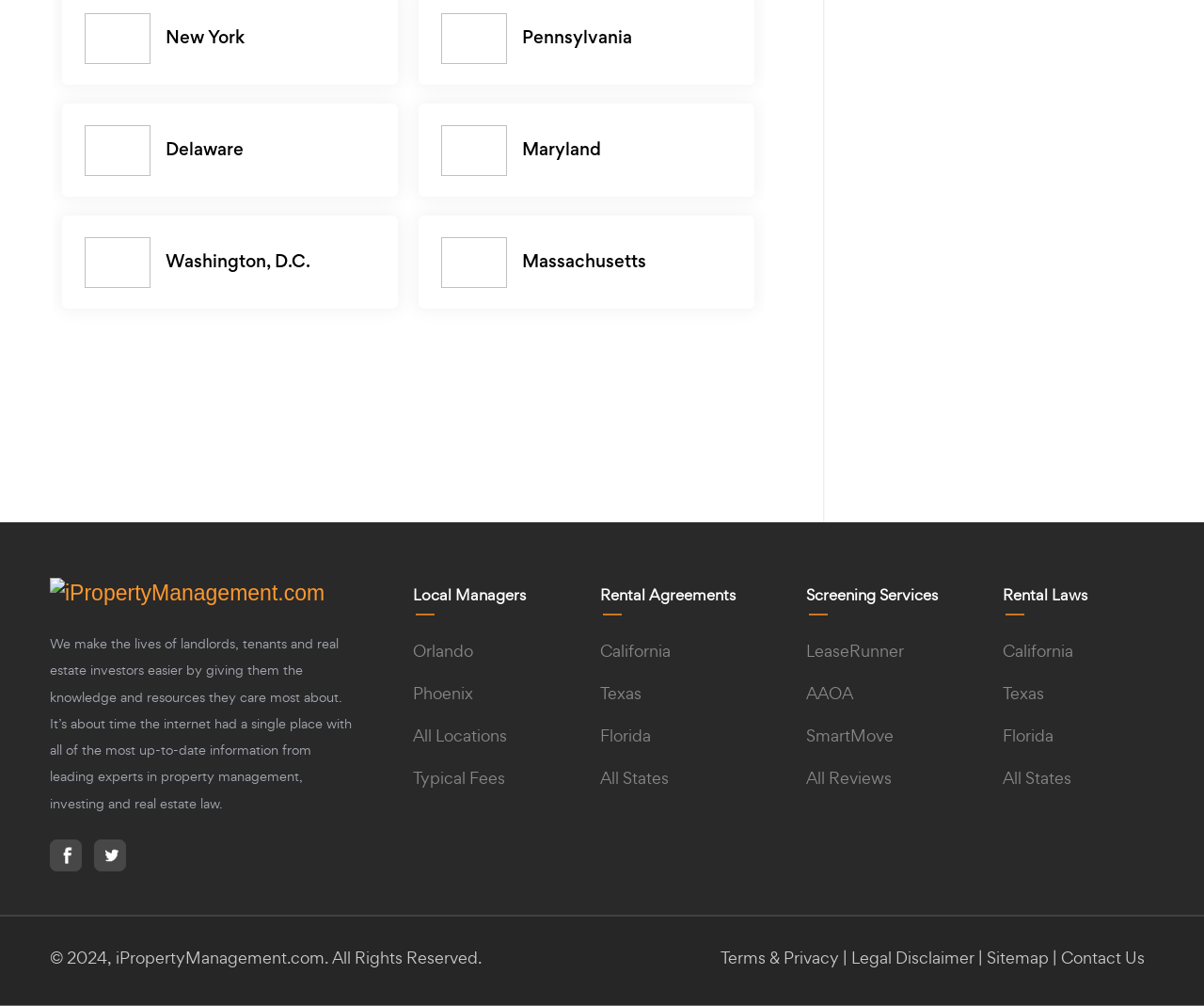Please determine the bounding box coordinates of the section I need to click to accomplish this instruction: "Visit iPropertyManagement.com on Facebook".

[0.041, 0.834, 0.068, 0.866]